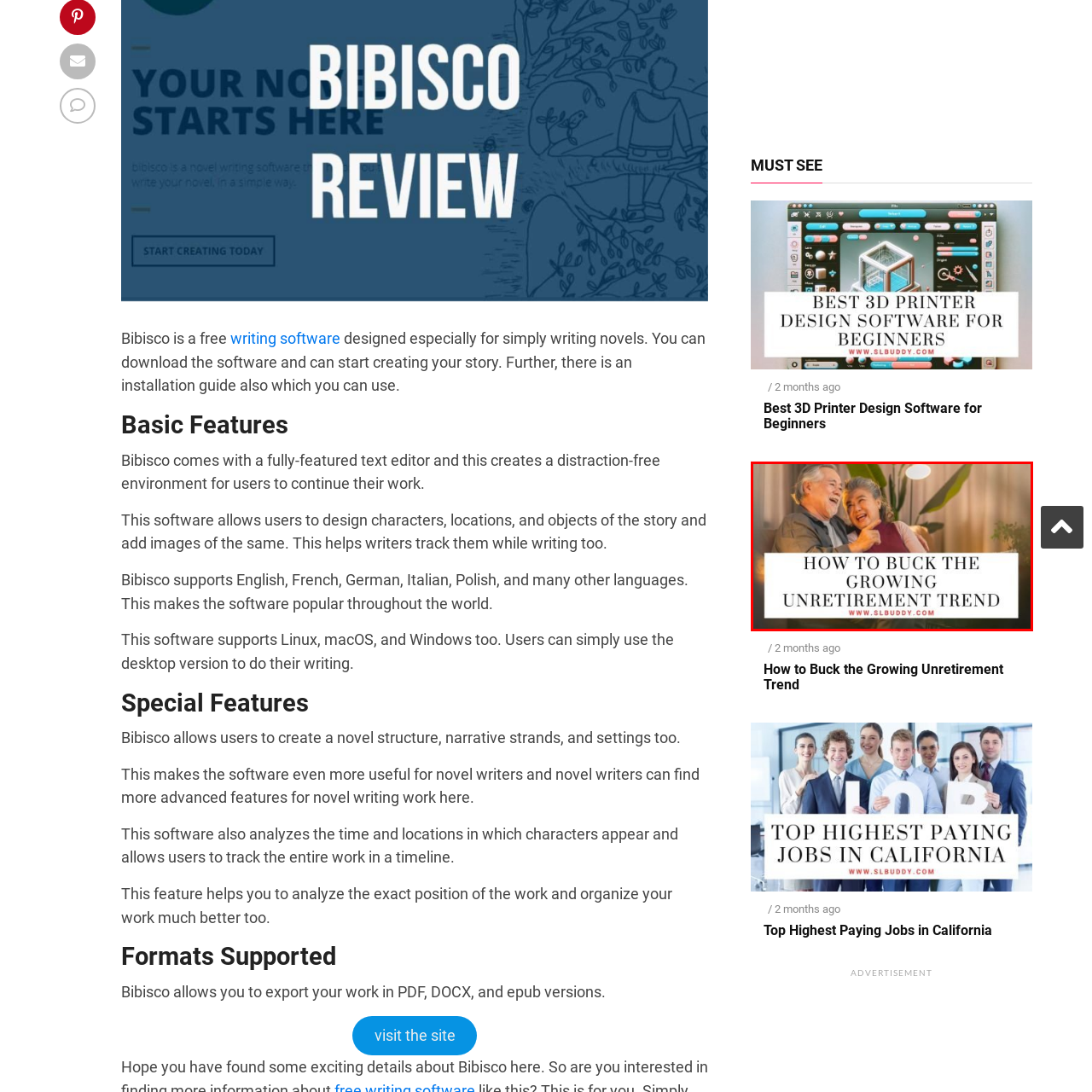Take a close look at the image outlined by the red bounding box and give a detailed response to the subsequent question, with information derived from the image: What is the atmosphere of the scene?

The image features a cozy setting, complemented by a softly glowing lamp and decorative elements like plants, which enhances the sense of comfort and connection, resonating with themes of longevity and active engagement in life beyond traditional retirement.